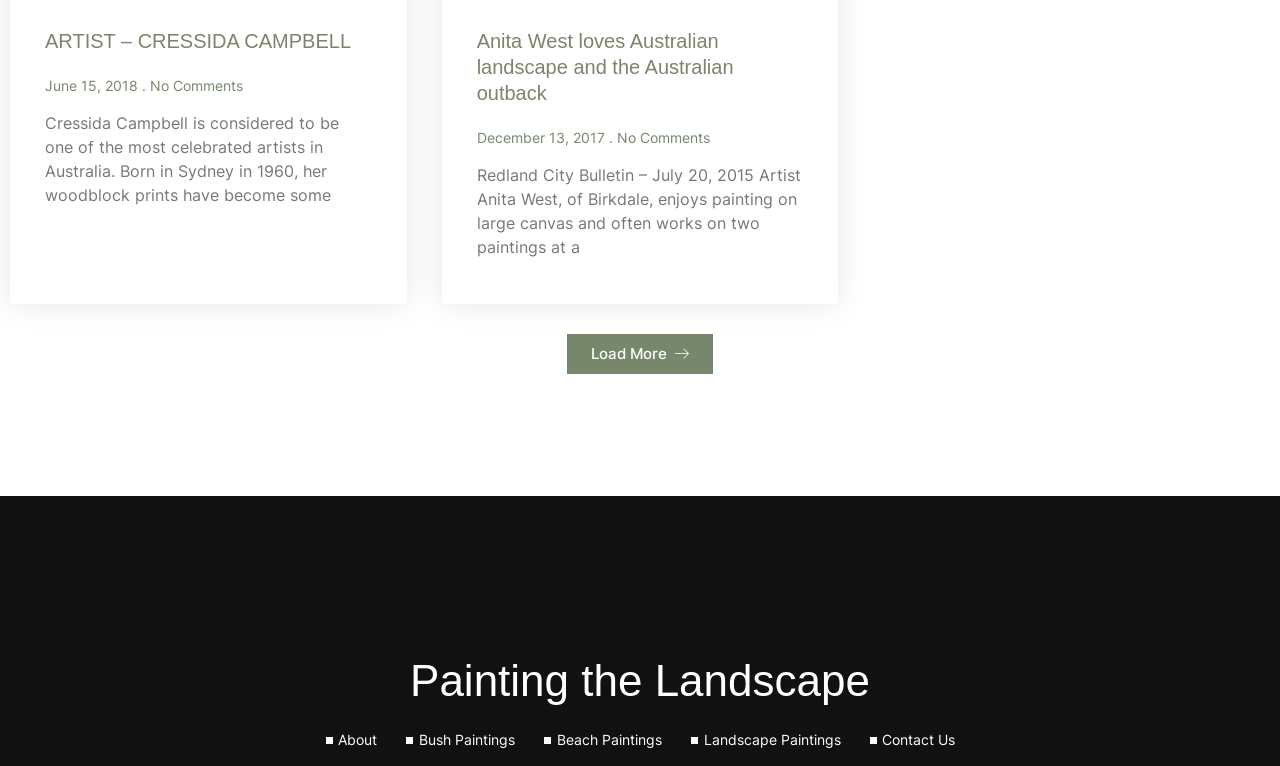Please determine the bounding box coordinates for the element that should be clicked to follow these instructions: "Load more articles".

[0.443, 0.436, 0.557, 0.488]